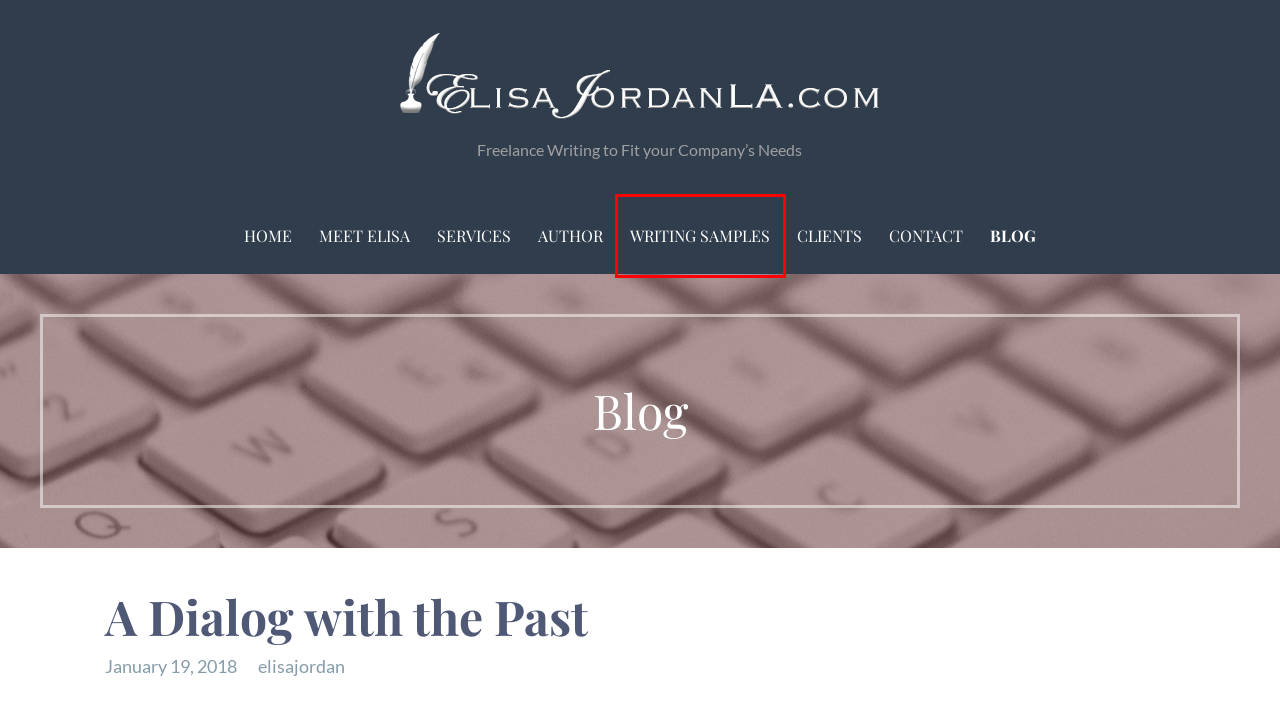Evaluate the webpage screenshot and identify the element within the red bounding box. Select the webpage description that best fits the new webpage after clicking the highlighted element. Here are the candidates:
A. Writing Samples -
B. Services -
C. Clients -
D. Home -
E. Blog -
F. Contact -
G. Meet Elisa -
H. elisajordan, Author at

A